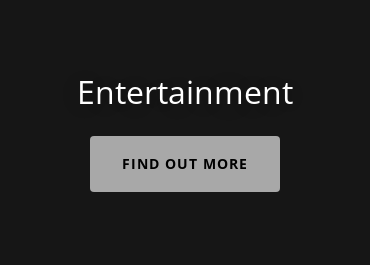What type of font is used for the heading?
Provide an in-depth and detailed explanation in response to the question.

The caption describes the font used for the heading 'Entertainment' as modern and clean, which suggests a sleek and contemporary design aesthetic.